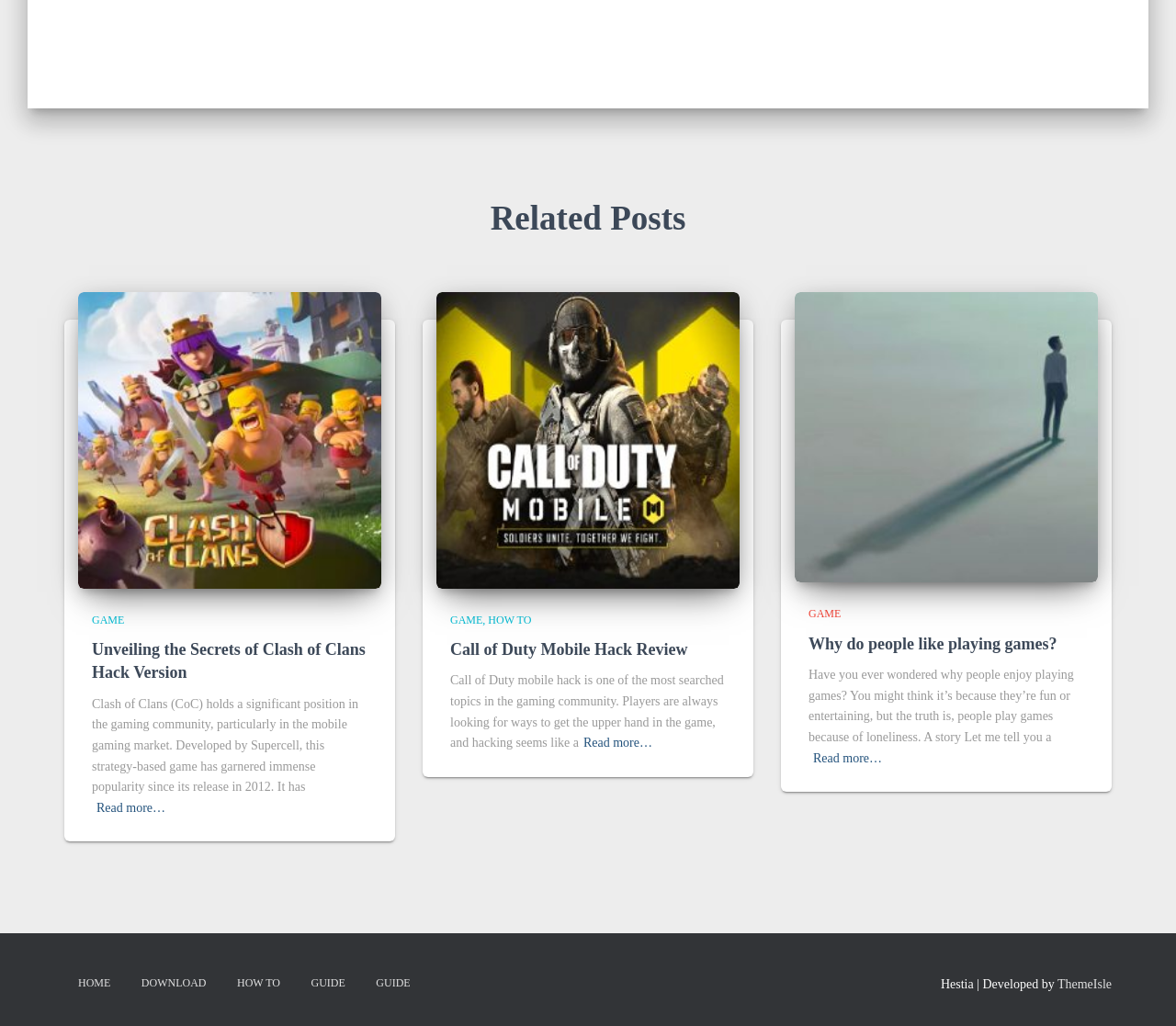How many game-related headings are there? Look at the image and give a one-word or short phrase answer.

5